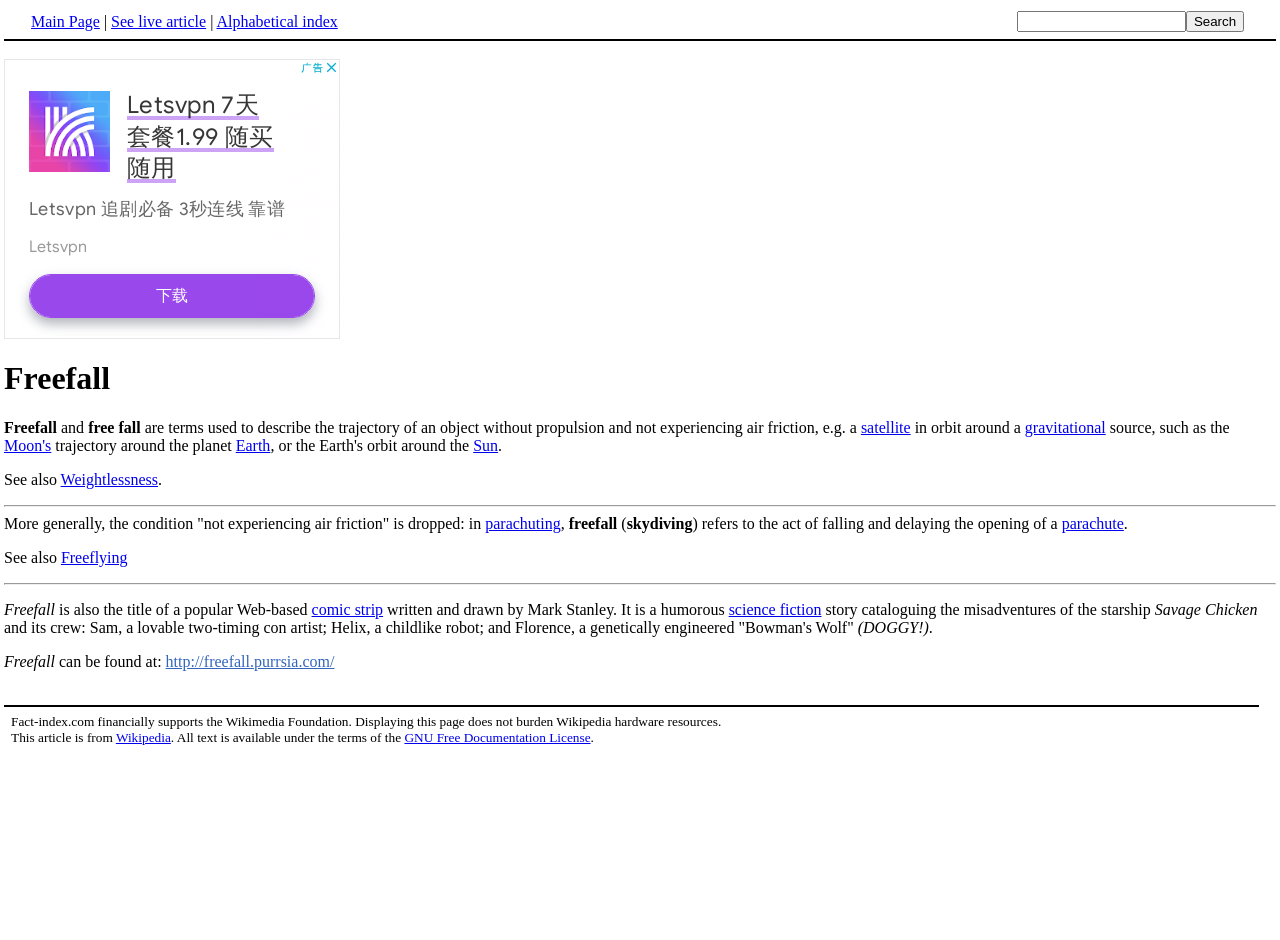Please determine the bounding box coordinates for the element that should be clicked to follow these instructions: "Read about satellite".

[0.673, 0.446, 0.711, 0.464]